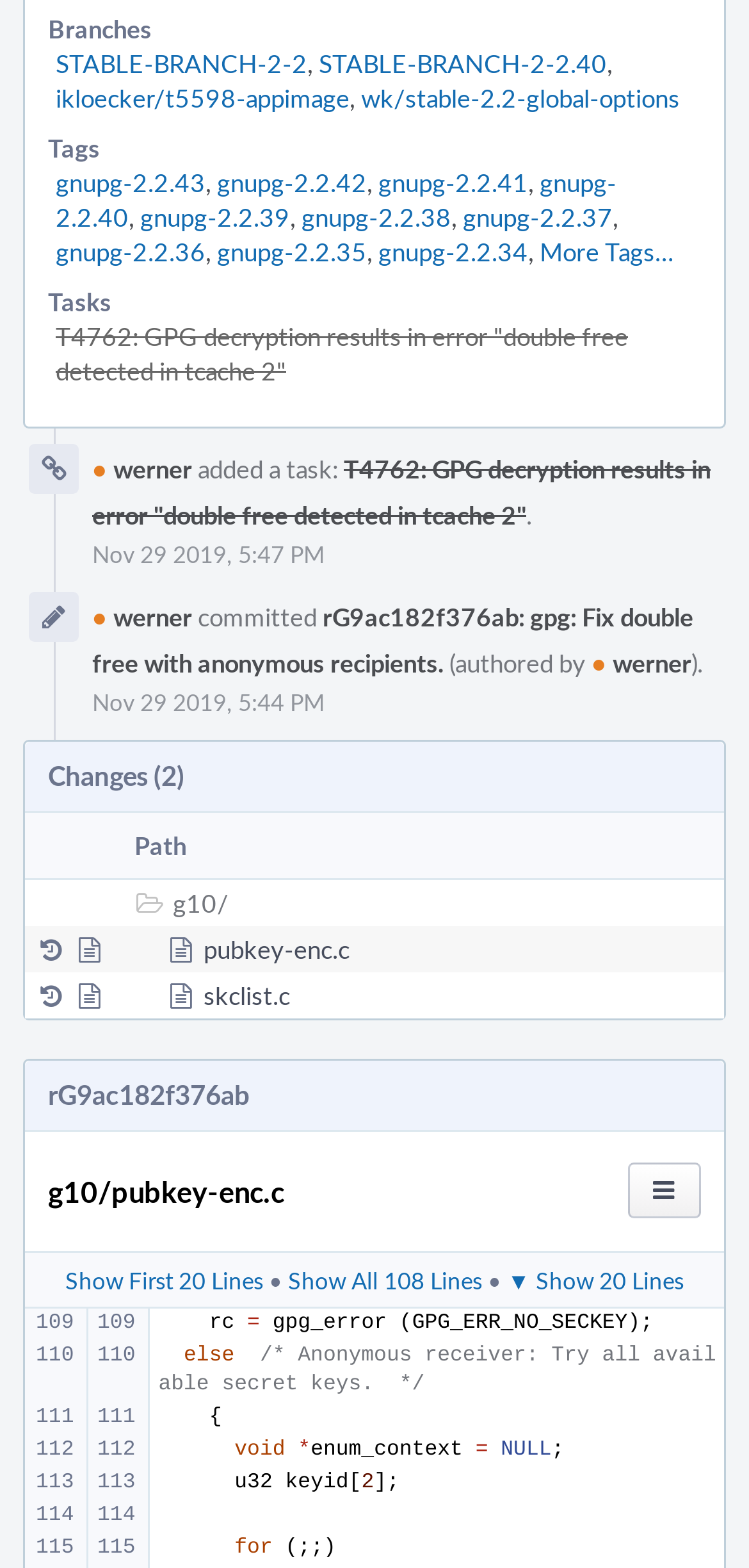Find the bounding box coordinates of the clickable area that will achieve the following instruction: "Click on the 'STABLE-BRANCH-2-2' link".

[0.074, 0.03, 0.41, 0.052]